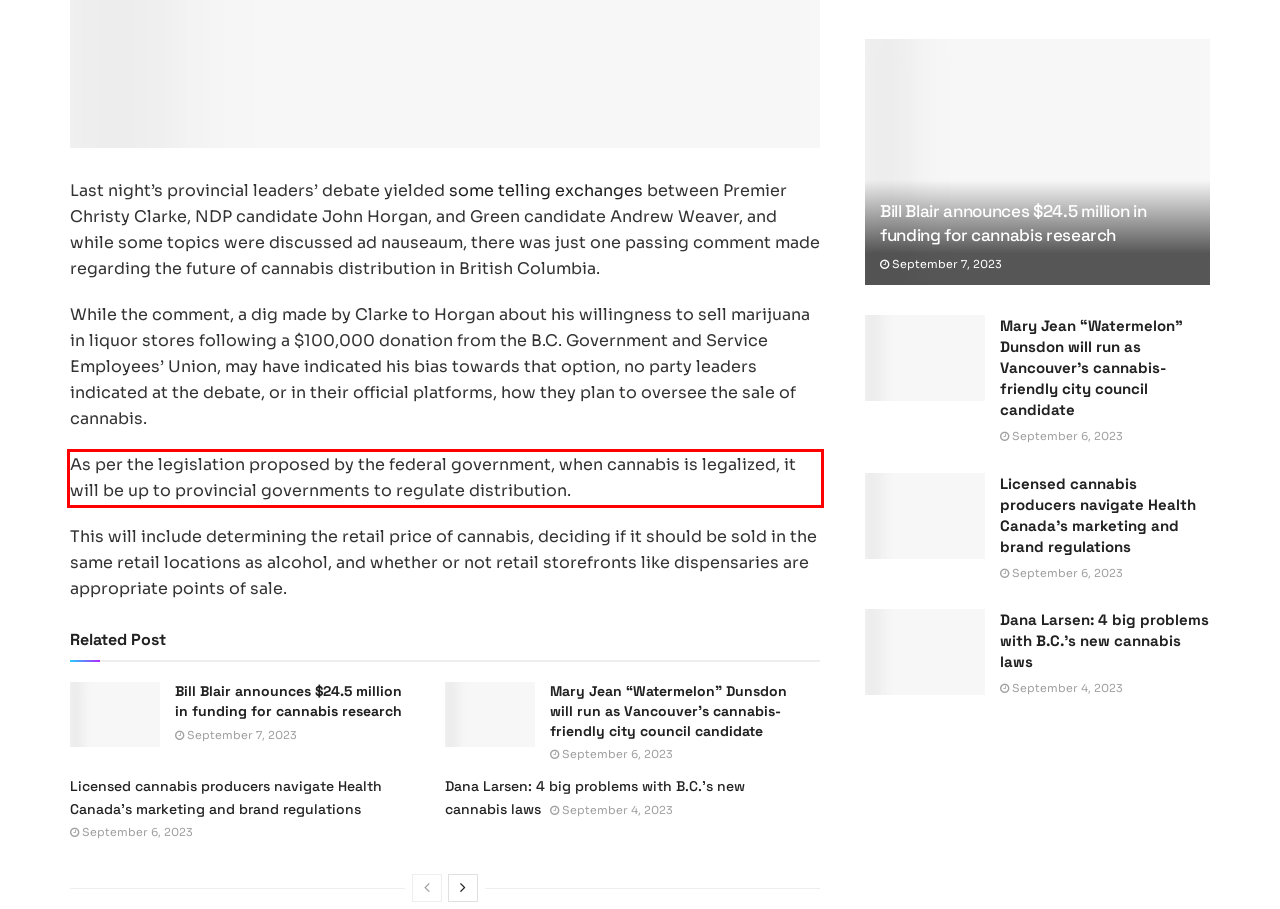Using the provided screenshot of a webpage, recognize the text inside the red rectangle bounding box by performing OCR.

As per the legislation proposed by the federal government, when cannabis is legalized, it will be up to provincial governments to regulate distribution.